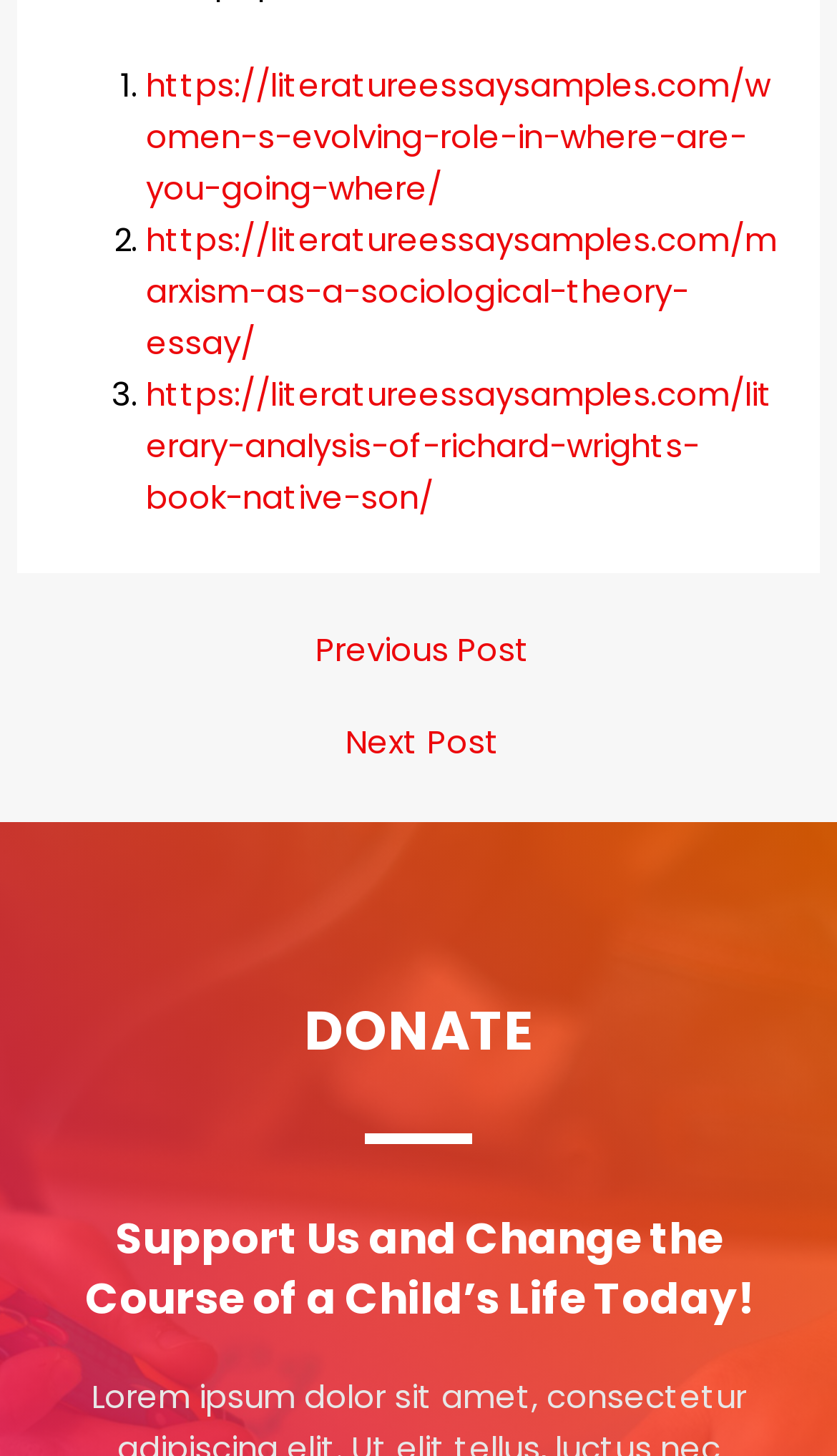Can you look at the image and give a comprehensive answer to the question:
What is the navigation section for?

The navigation section has the text 'Posts' and contains links to 'Previous Post' and 'Next Post'. This suggests that the navigation section is for navigating through posts.